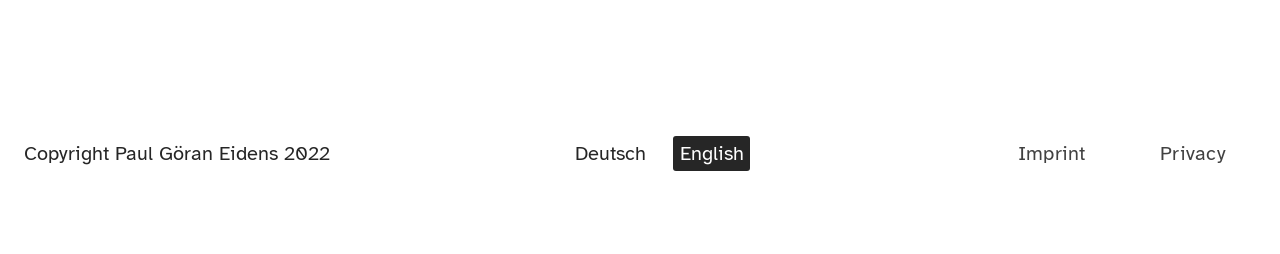Identify the bounding box for the element characterized by the following description: "Portugal vs Luxembourg".

None